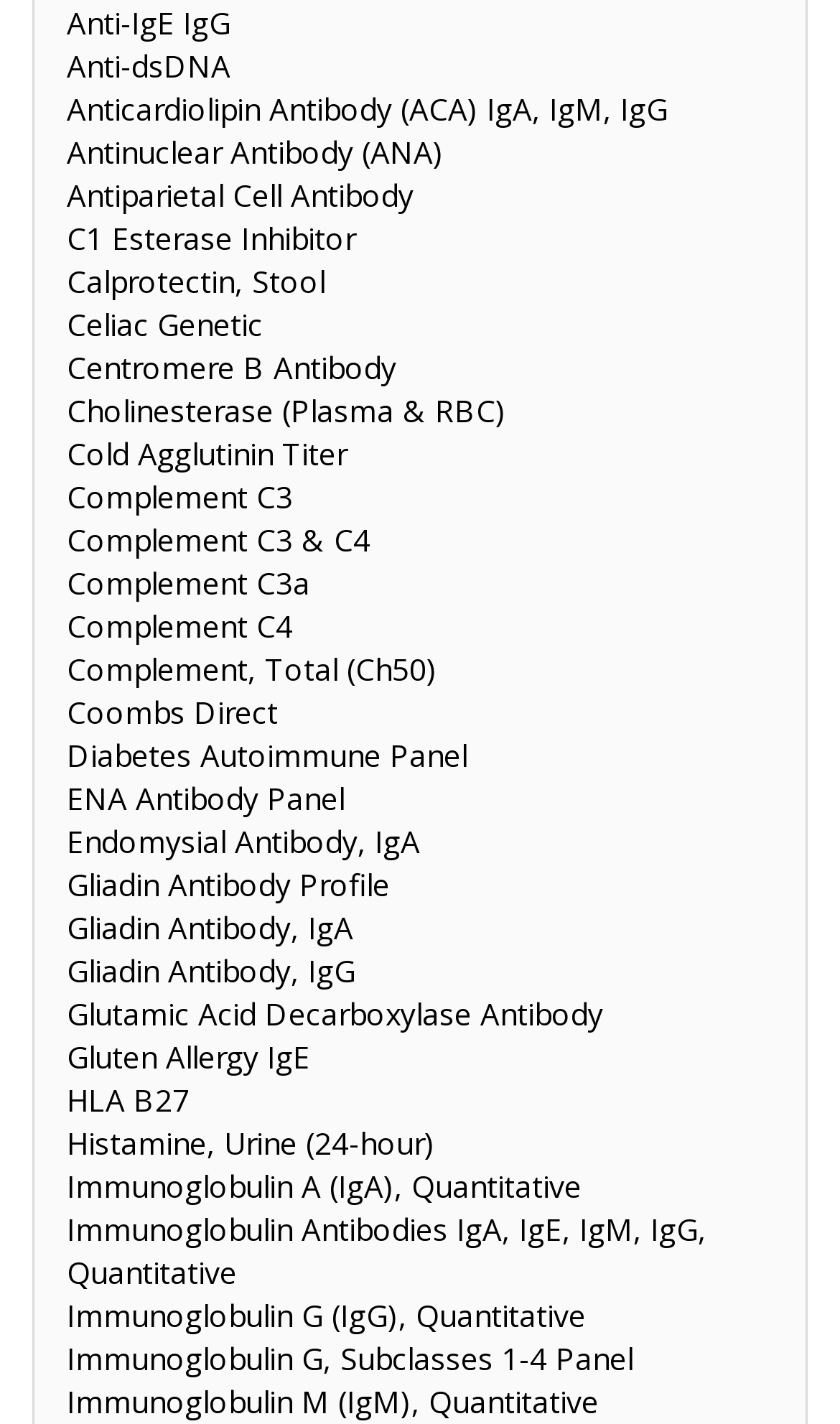What is the first link on the webpage?
Answer the question with a single word or phrase derived from the image.

Anti-IgE IgG